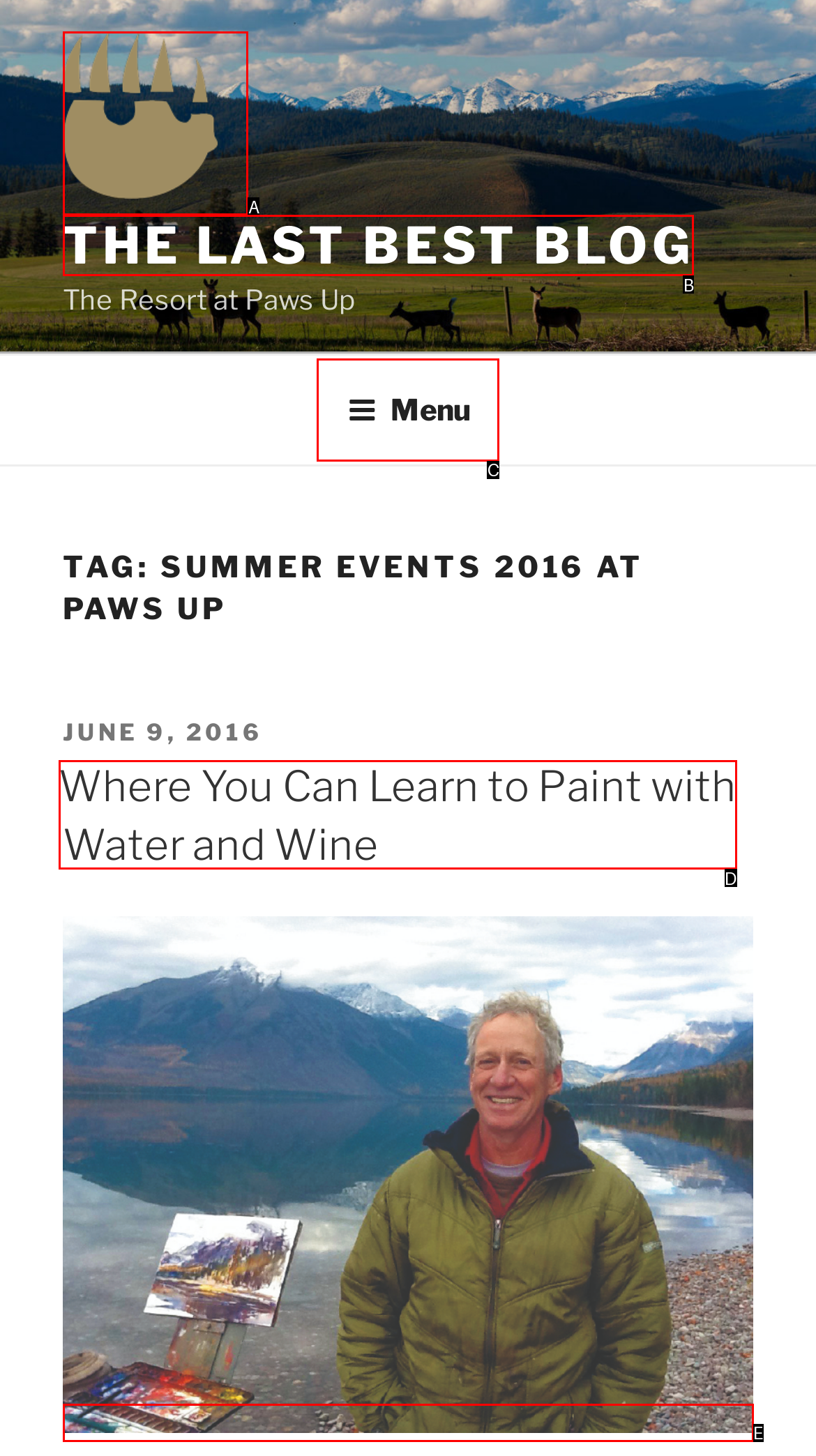Choose the HTML element that aligns with the description: Menu. Indicate your choice by stating the letter.

C